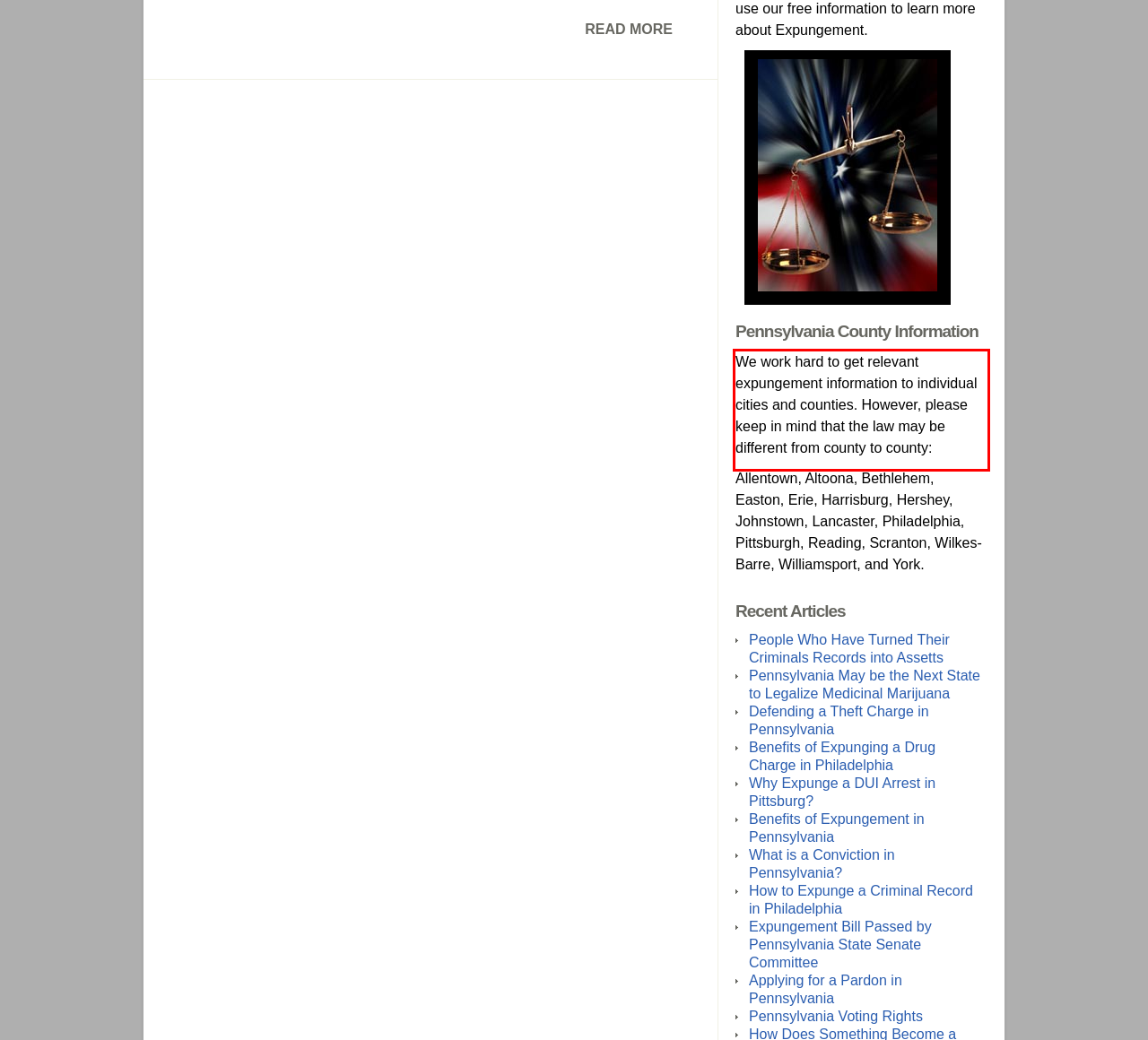Please use OCR to extract the text content from the red bounding box in the provided webpage screenshot.

We work hard to get relevant expungement information to individual cities and counties. However, please keep in mind that the law may be different from county to county: